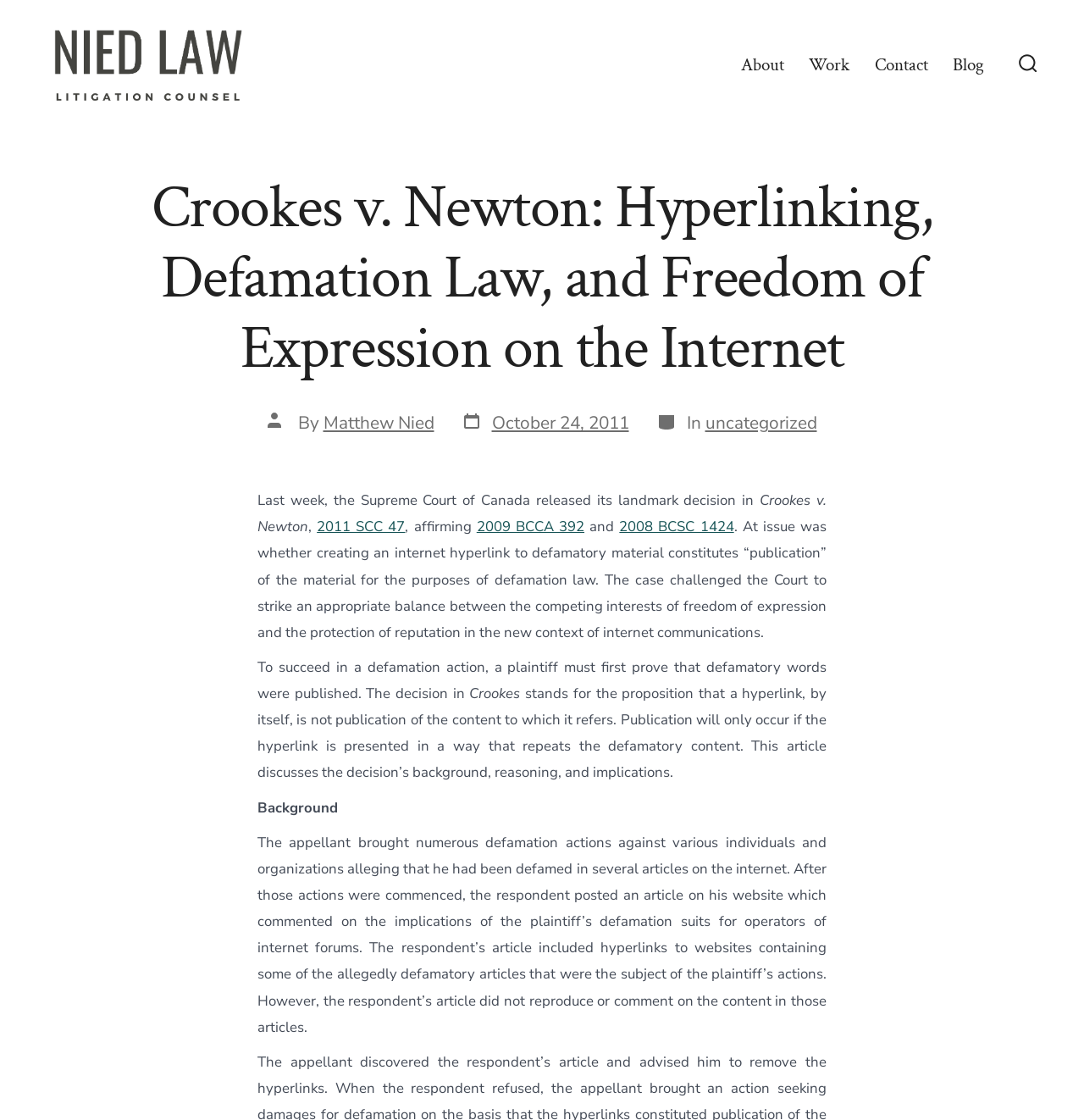Please locate the bounding box coordinates of the element that needs to be clicked to achieve the following instruction: "Read the blog post by Matthew Nied". The coordinates should be four float numbers between 0 and 1, i.e., [left, top, right, bottom].

[0.298, 0.367, 0.4, 0.388]